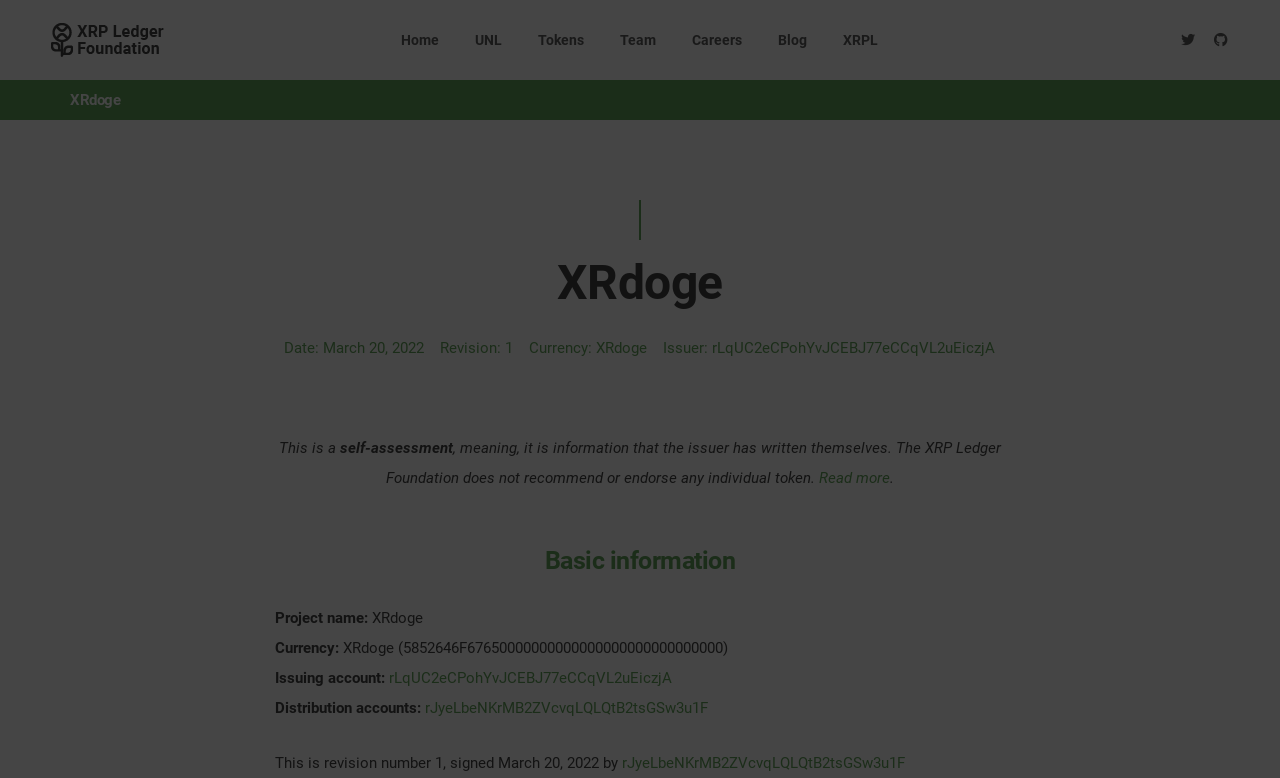Bounding box coordinates are to be given in the format (top-left x, top-left y, bottom-right x, bottom-right y). All values must be floating point numbers between 0 and 1. Provide the bounding box coordinate for the UI element described as: Read more

[0.64, 0.602, 0.695, 0.625]